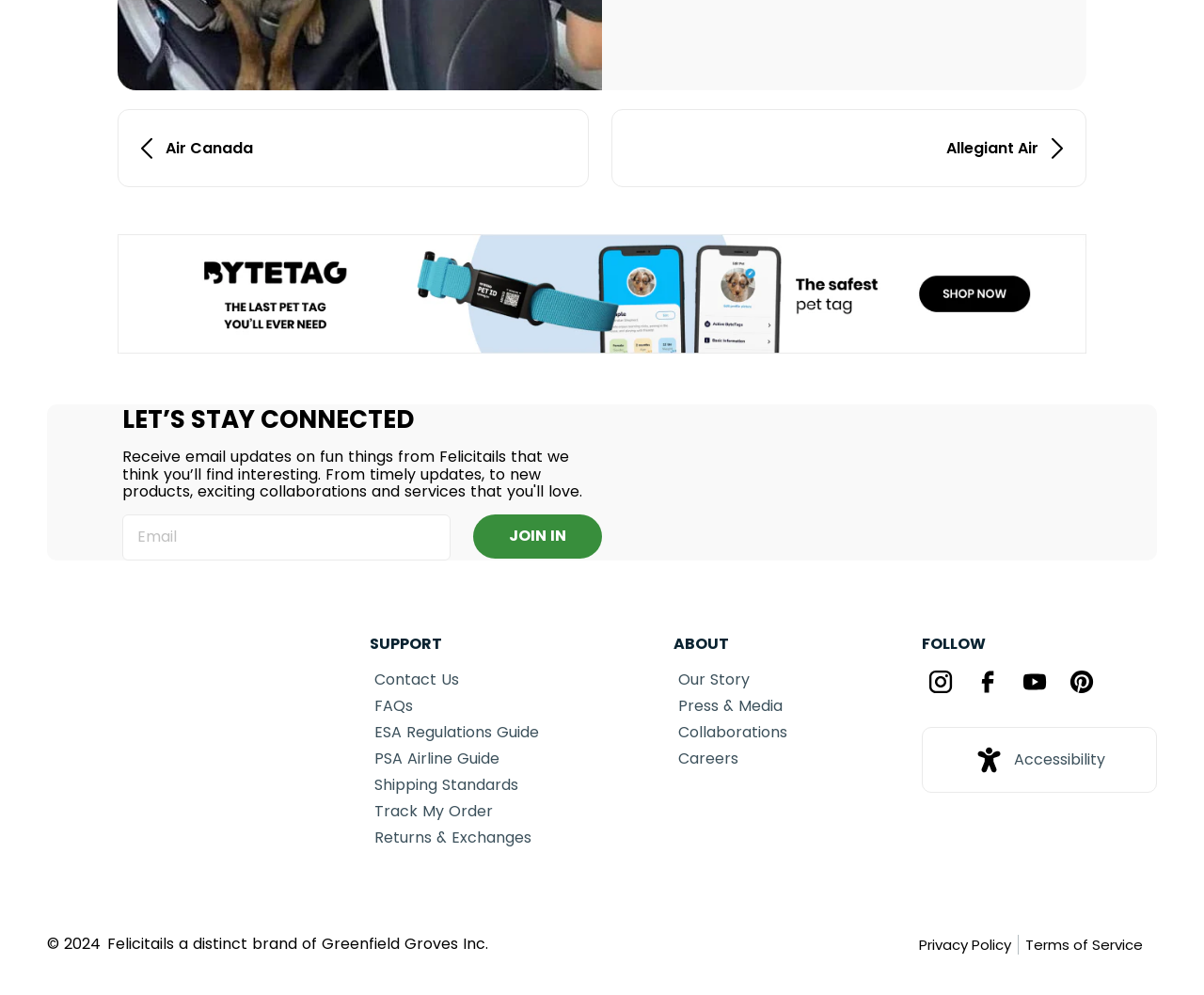Please identify the bounding box coordinates of the element's region that I should click in order to complete the following instruction: "Enter text in the input field". The bounding box coordinates consist of four float numbers between 0 and 1, i.e., [left, top, right, bottom].

[0.102, 0.517, 0.374, 0.563]